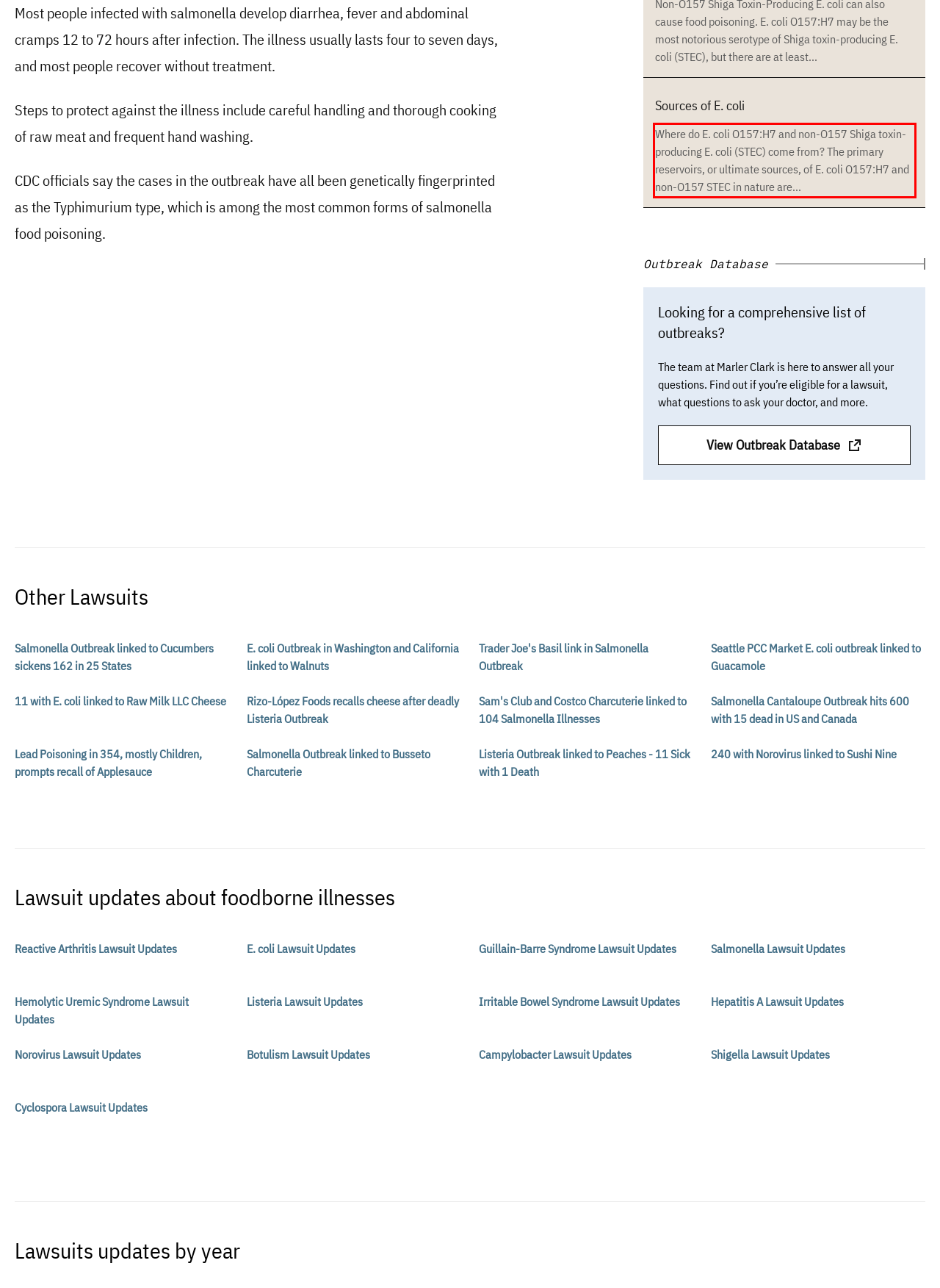Analyze the red bounding box in the provided webpage screenshot and generate the text content contained within.

Where do E. coli O157:H7 and non-O157 Shiga toxin-producing E. coli (STEC) come from? The primary reservoirs, or ultimate sources, of E. coli O157:H7 and non-O157 STEC in nature are...